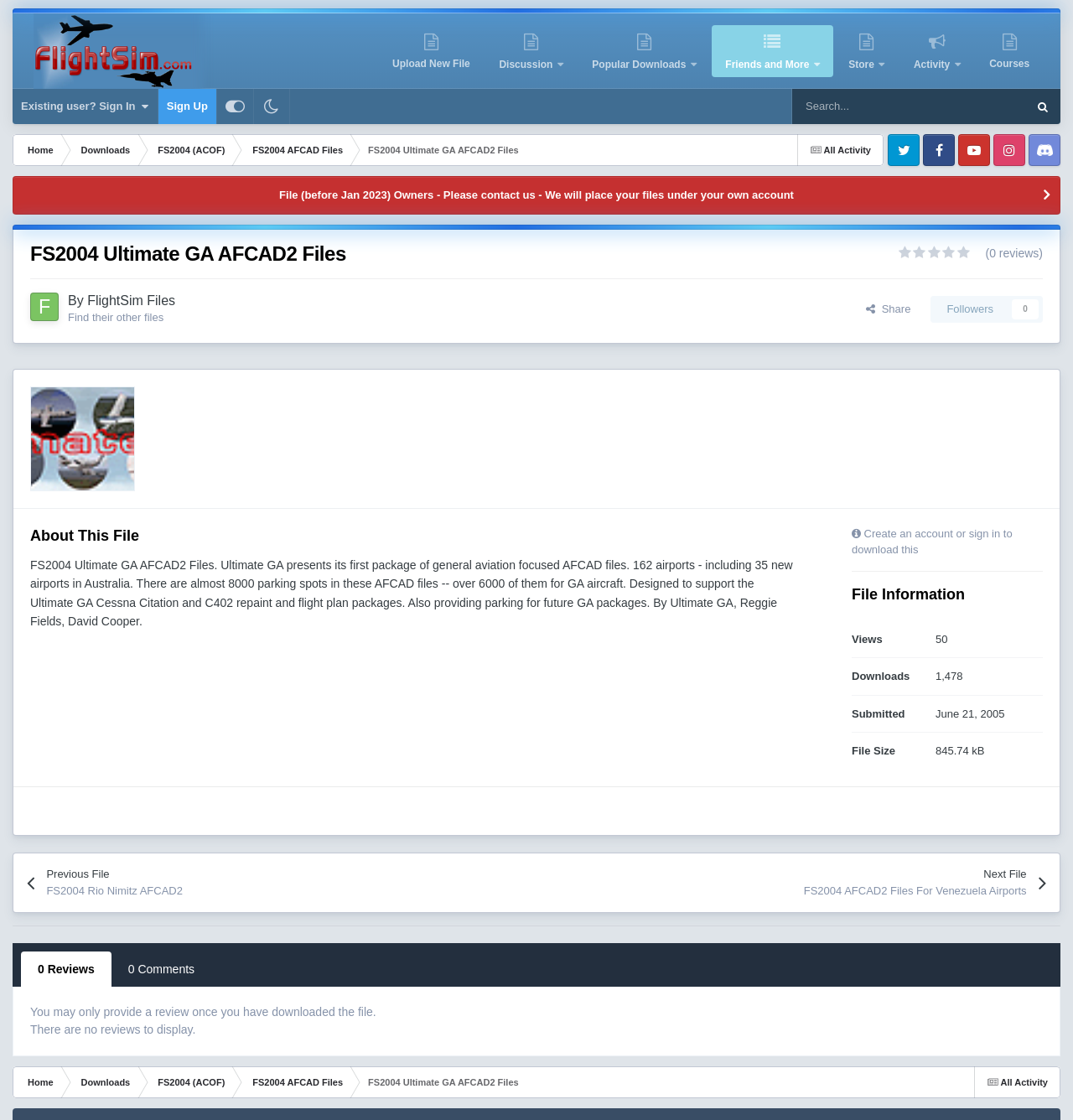Respond to the question with just a single word or phrase: 
What is the file size of this package?

845.74 kB